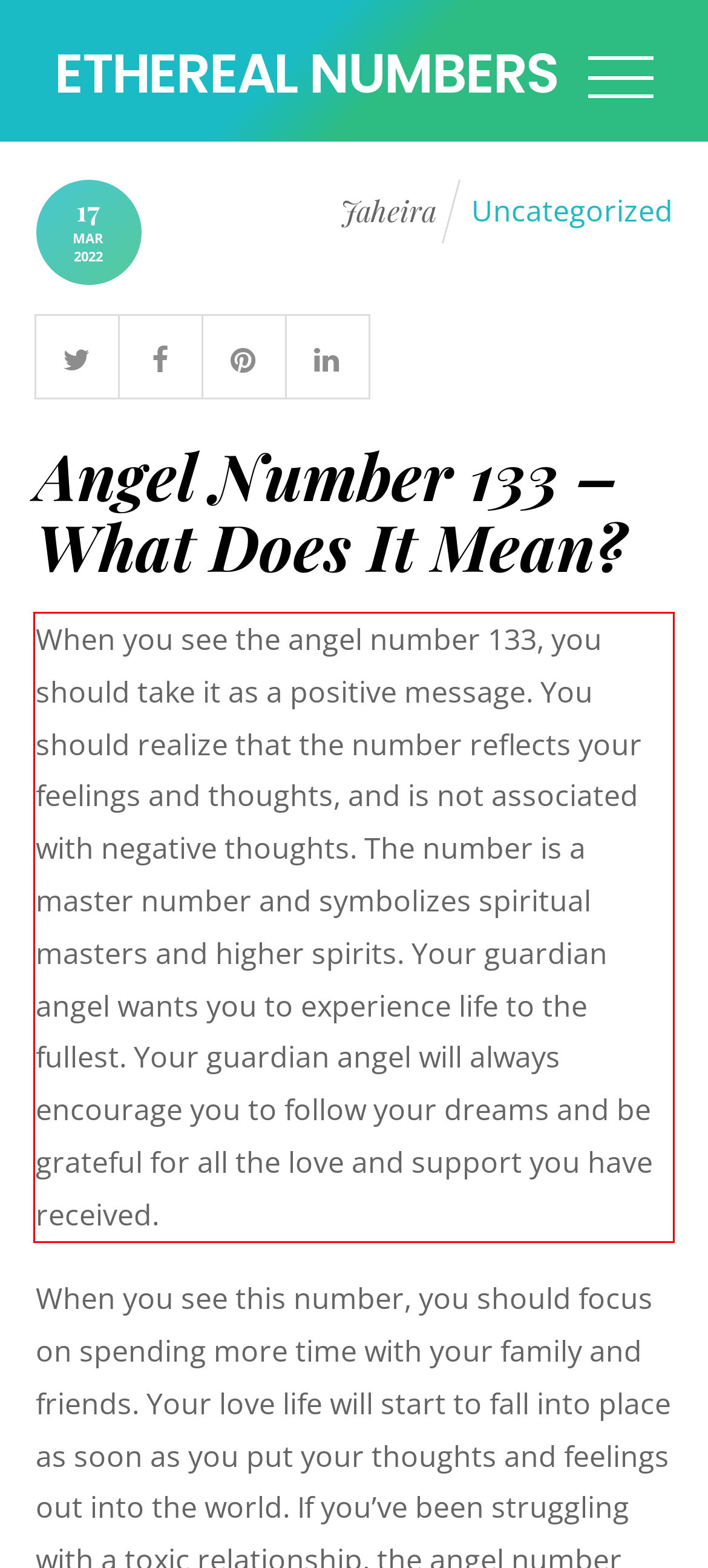You have a screenshot of a webpage, and there is a red bounding box around a UI element. Utilize OCR to extract the text within this red bounding box.

When you see the angel number 133, you should take it as a positive message. You should realize that the number reflects your feelings and thoughts, and is not associated with negative thoughts. The number is a master number and symbolizes spiritual masters and higher spirits. Your guardian angel wants you to experience life to the fullest. Your guardian angel will always encourage you to follow your dreams and be grateful for all the love and support you have received.